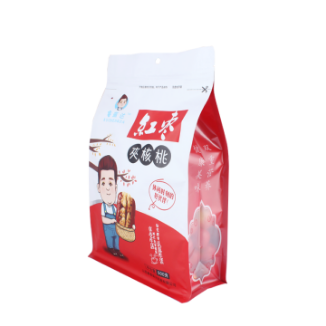Detail every visible element in the image extensively.

The image showcases a vibrant and eye-catching packaging for a snack product, presented in a flat bottom box bag design. The front of the bag features a friendly cartoon character, adding a playful element to the design. The dominant colors are red and white, with red being the primary color, which is often associated with energy and enthusiasm. The character is depicted holding a snack, drawing attention to the product's appeal.

In addition to the character, the packaging prominently displays the name of the product in Chinese characters, enhancing its cultural relevance. The background design includes branches, suggesting a connection to nature, and evoking freshness. This thoughtful packaging design aims to attract consumers by combining visual appeal with informative branding, making it an excellent choice for snack packaging.